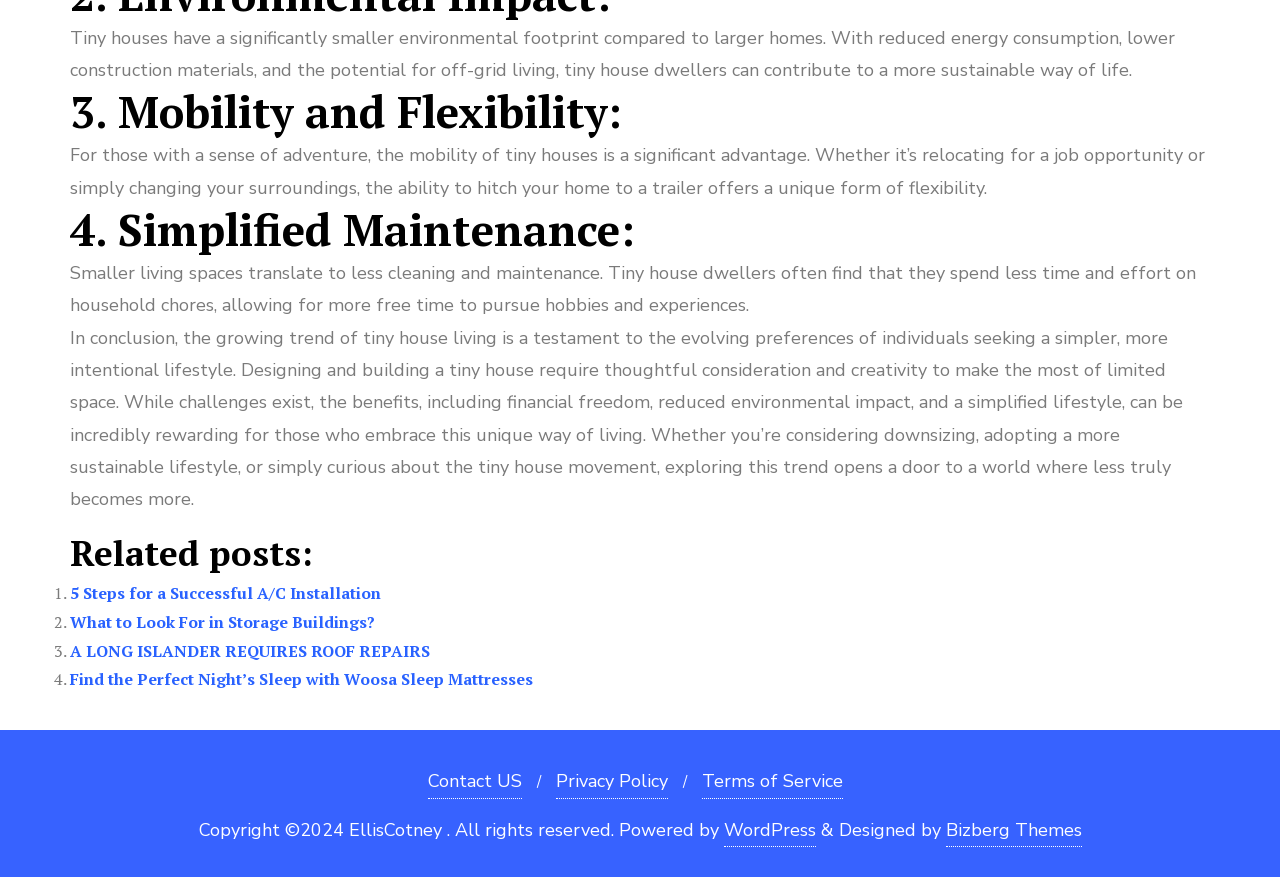Determine the coordinates of the bounding box for the clickable area needed to execute this instruction: "View the privacy policy".

[0.434, 0.873, 0.521, 0.911]